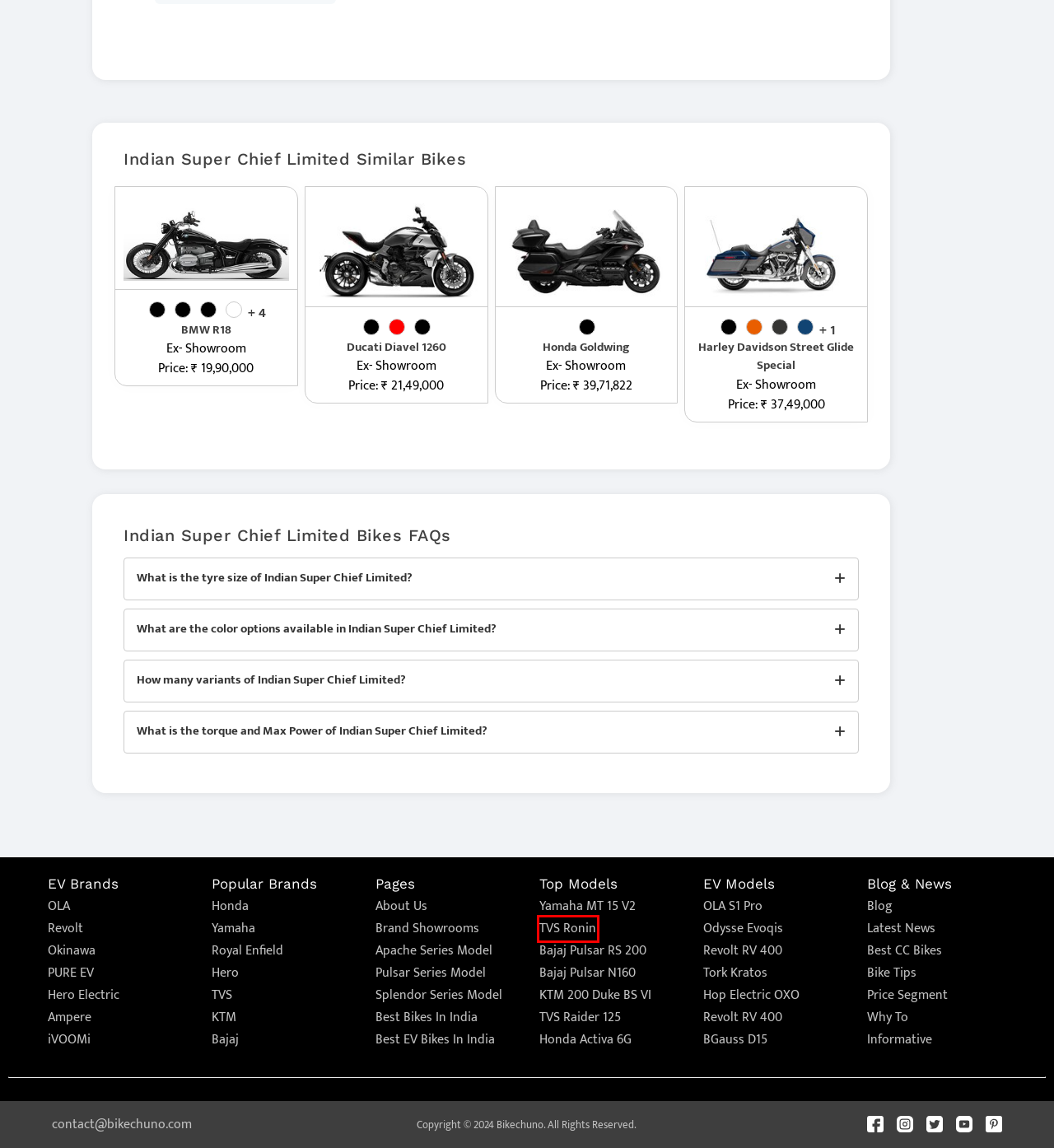Examine the screenshot of a webpage with a red bounding box around a UI element. Your task is to identify the webpage description that best corresponds to the new webpage after clicking the specified element. The given options are:
A. Hop Electric OXO price colours top speed Range images
B. Apache Series Model
C. Hero Bikes Price in India 2024| Petrol EV| Latest Popular Upcoming
D. Best Bikes in India | Top 10 Trending Bikes and Scooters 2024
E. TVS Ronin price colours mileage variants images
F. Tork Kratos price colours top speed Range images
G. Royal Enfield Bikes Price in India 2024| Petrol EV| Latest Popular Upcoming
H. Honda Bikes Price in India 2024| Petrol EV| Latest Popular Upcoming

E